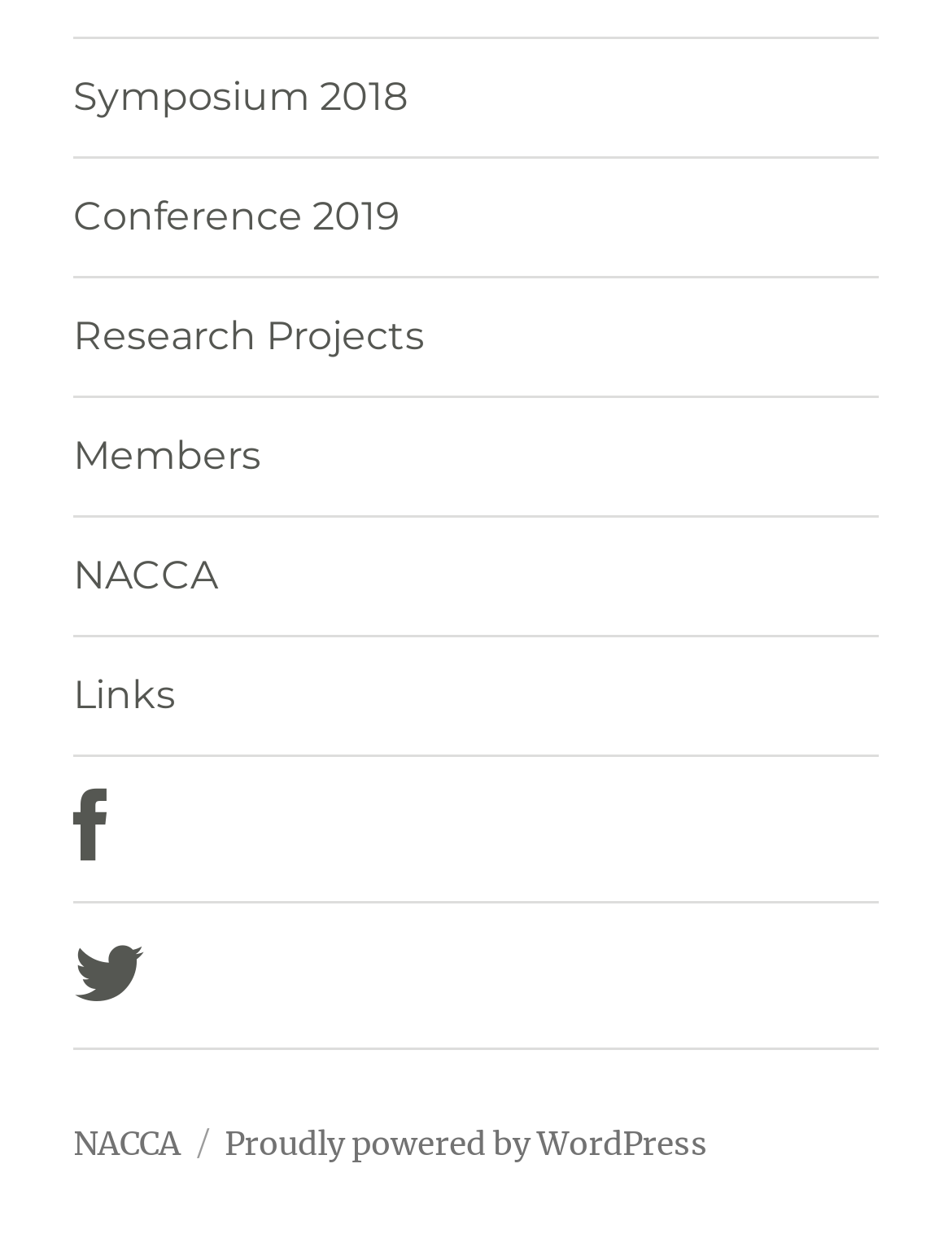Pinpoint the bounding box coordinates for the area that should be clicked to perform the following instruction: "follow on Facebook".

[0.077, 0.611, 0.923, 0.727]